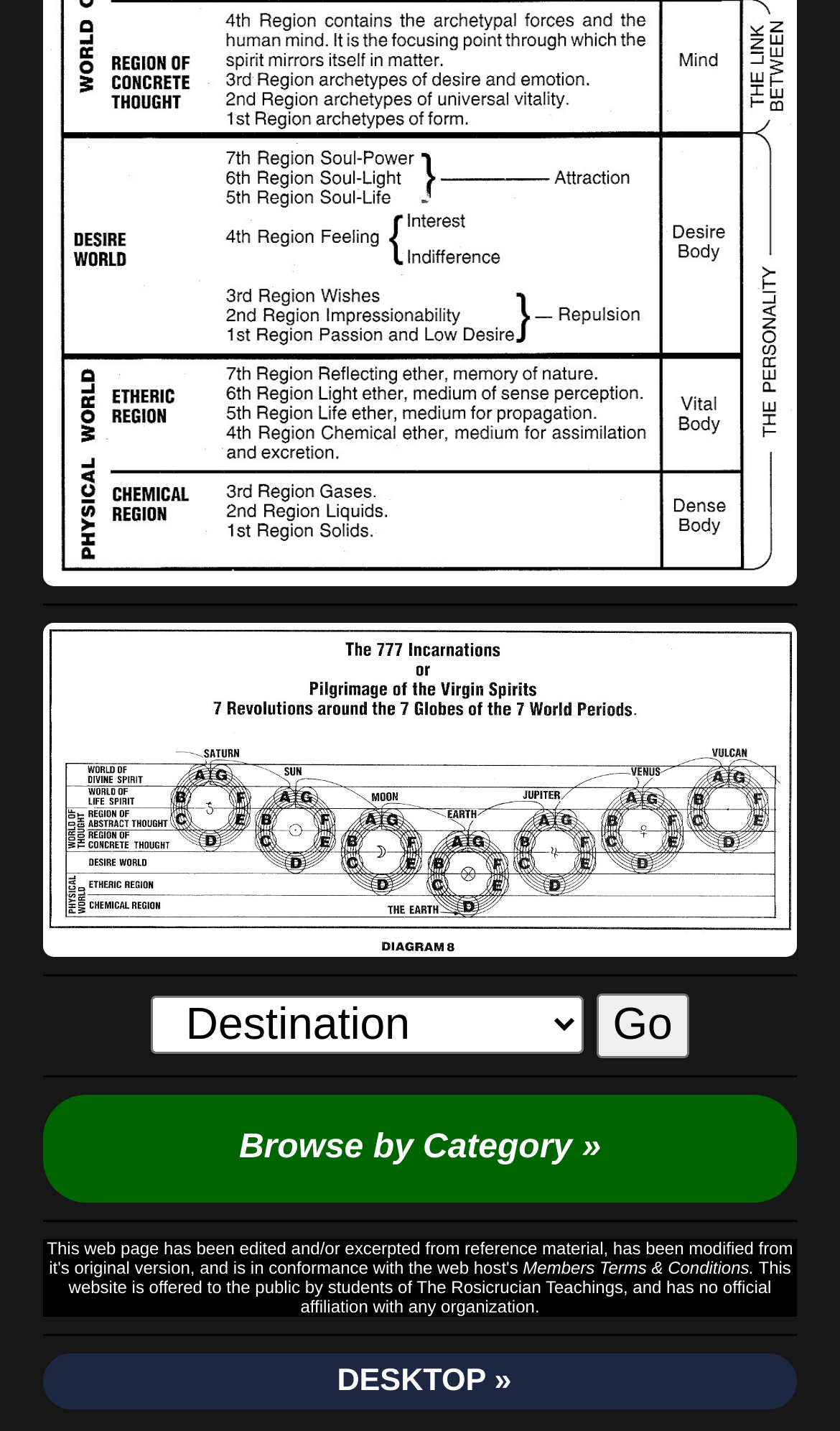Answer in one word or a short phrase: 
What is the text on the button next to the combobox?

Go